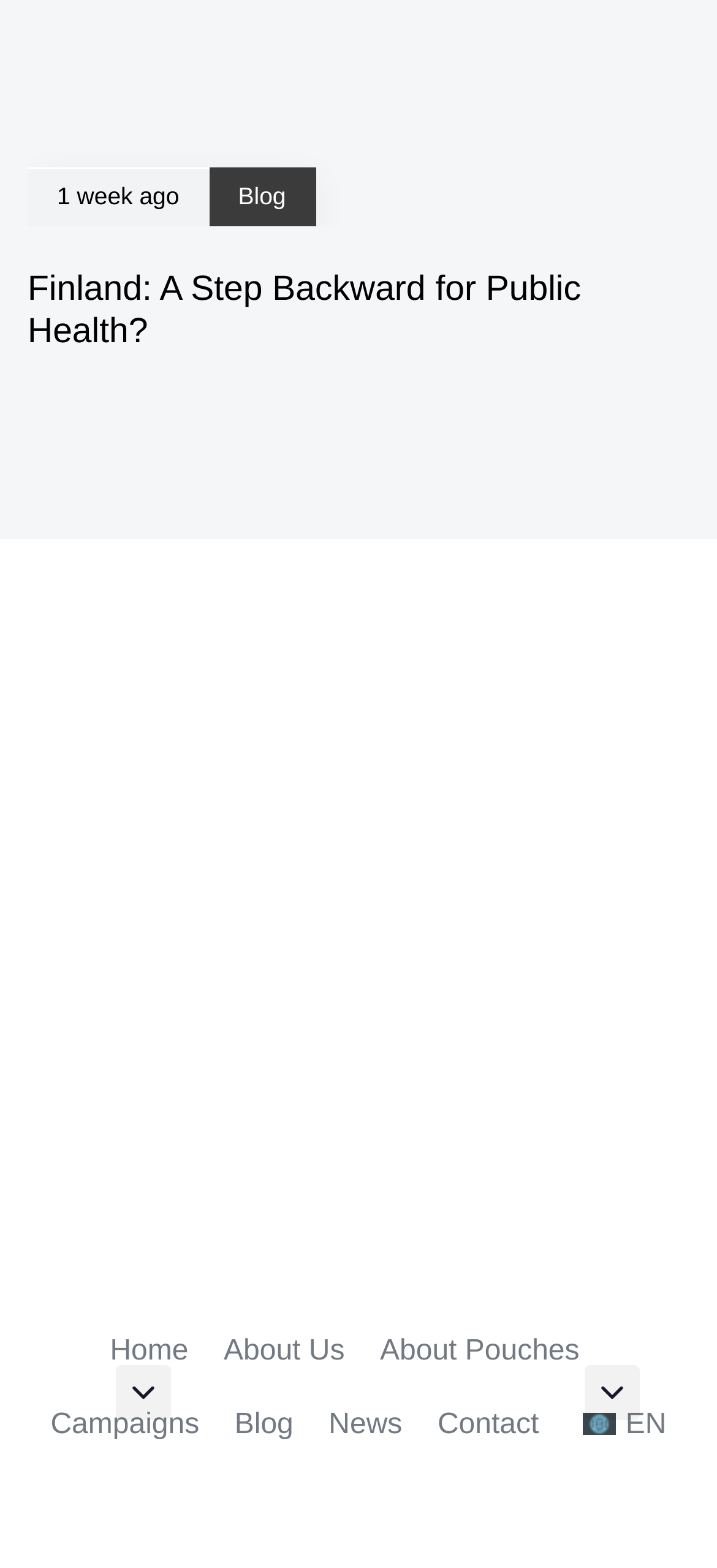Identify the bounding box coordinates of the element to click to follow this instruction: 'visit home page'. Ensure the coordinates are four float values between 0 and 1, provided as [left, top, right, bottom].

[0.153, 0.848, 0.263, 0.877]